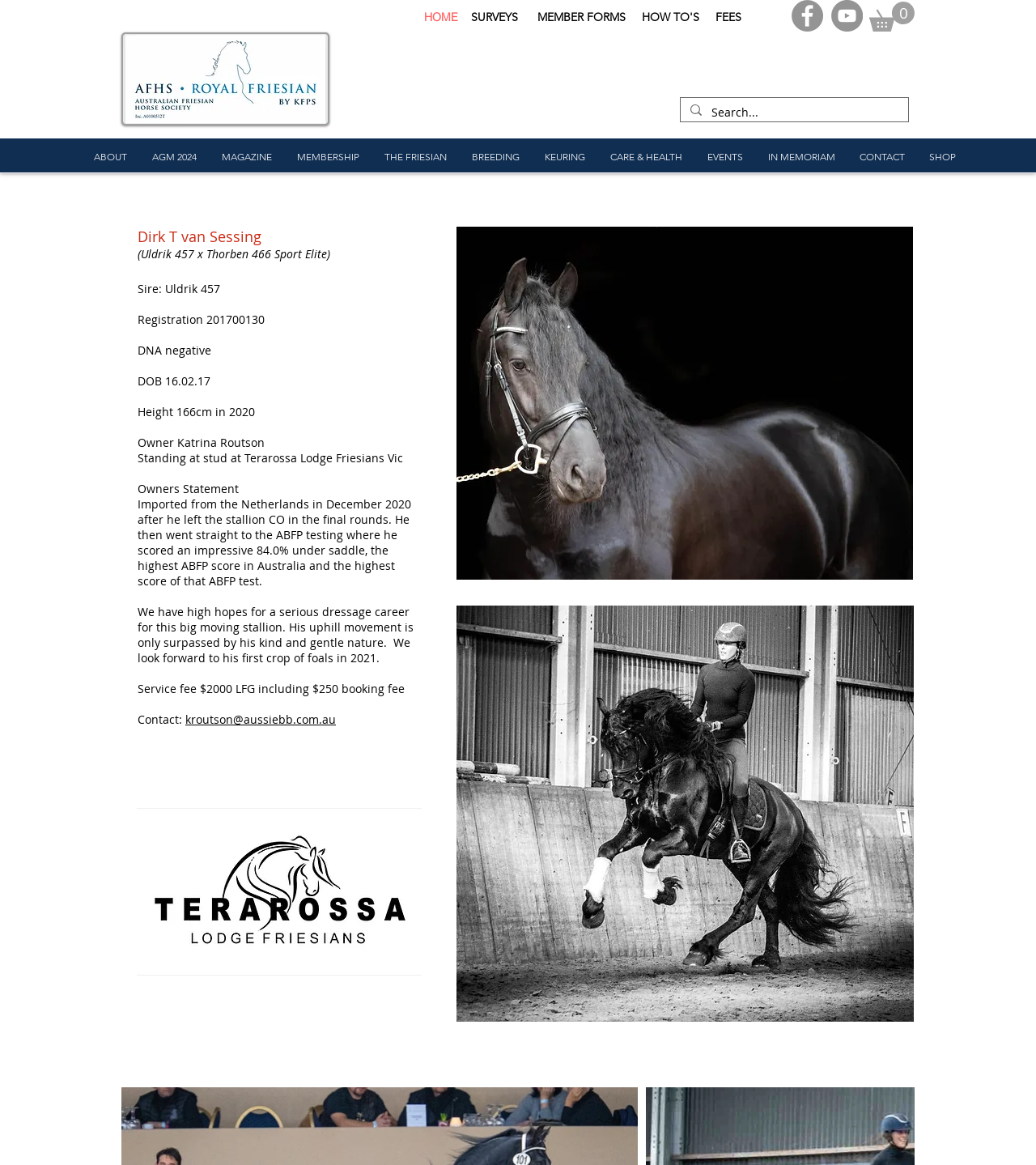Give a concise answer using one word or a phrase to the following question:
What is the height of the horse?

166cm